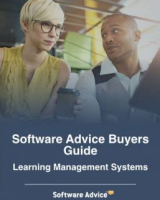Carefully observe the image and respond to the question with a detailed answer:
What is the branding prominently displayed?

The caption states that the branding of 'Software Advice' is prominently displayed, reinforcing the authority of the source, which indicates that the branding 'Software Advice' is the one prominently displayed.